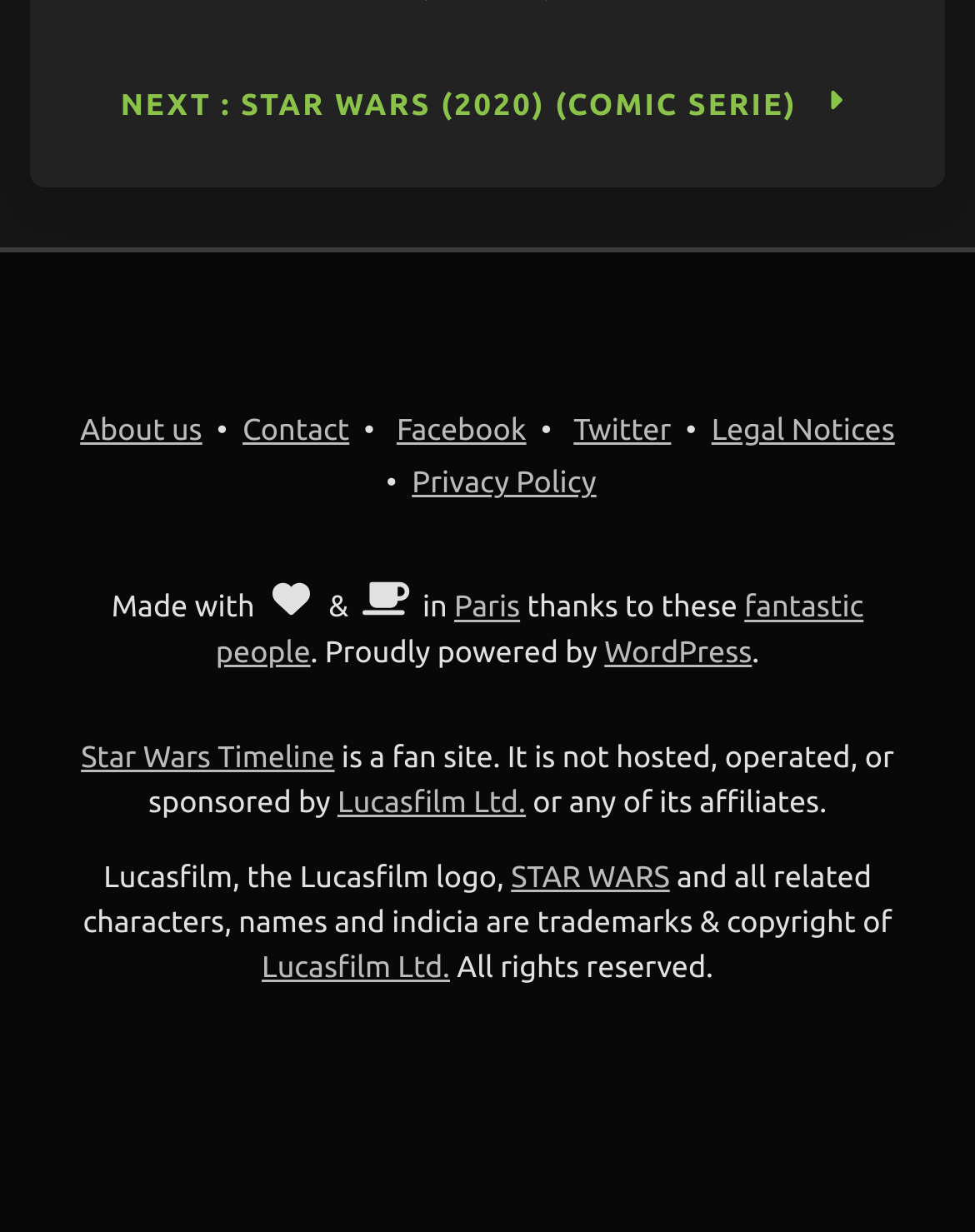Please give a short response to the question using one word or a phrase:
What is the company that owns the STAR WARS trademark?

Lucasfilm Ltd.